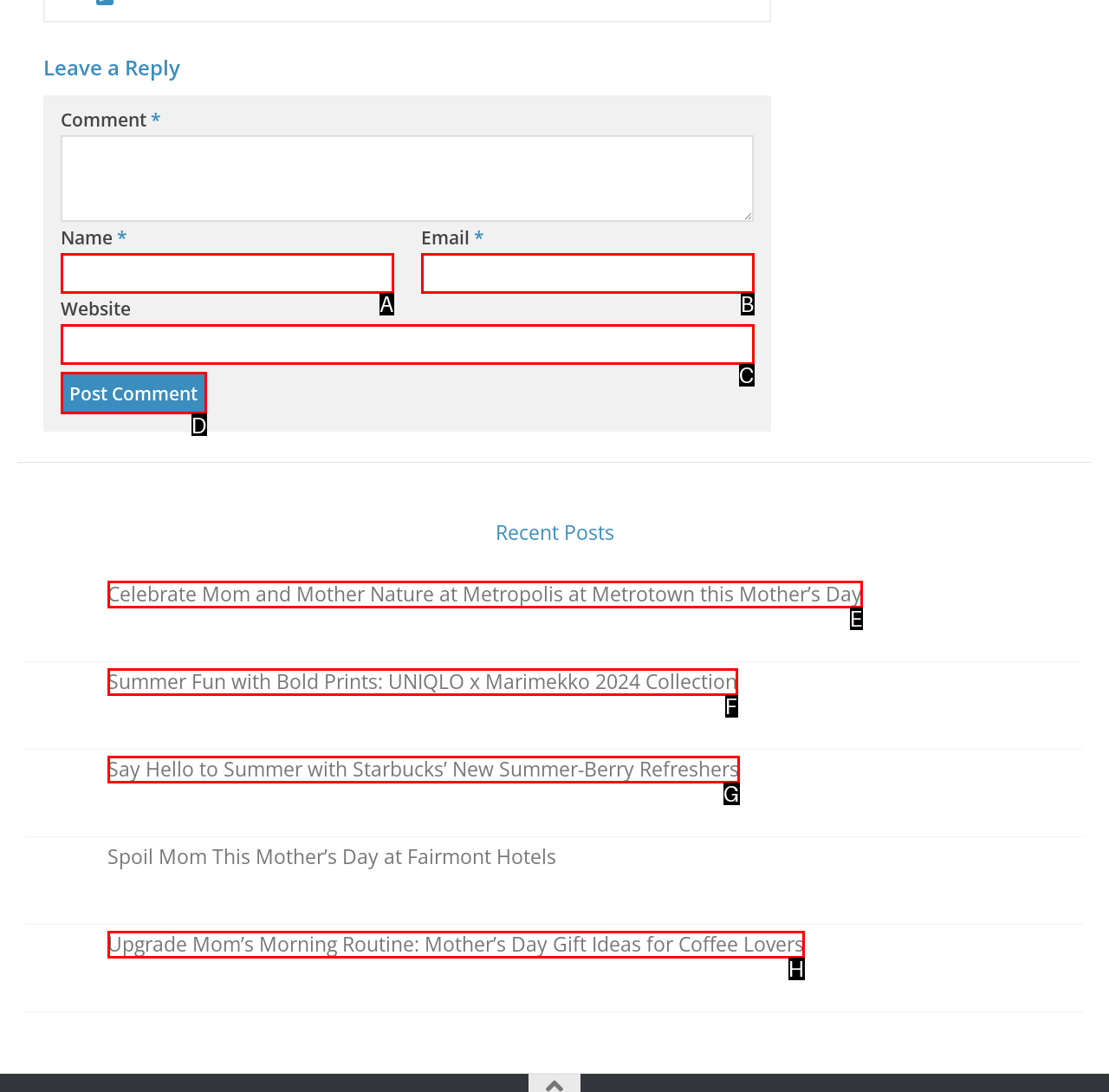For the instruction: Click the Post Comment button, determine the appropriate UI element to click from the given options. Respond with the letter corresponding to the correct choice.

D